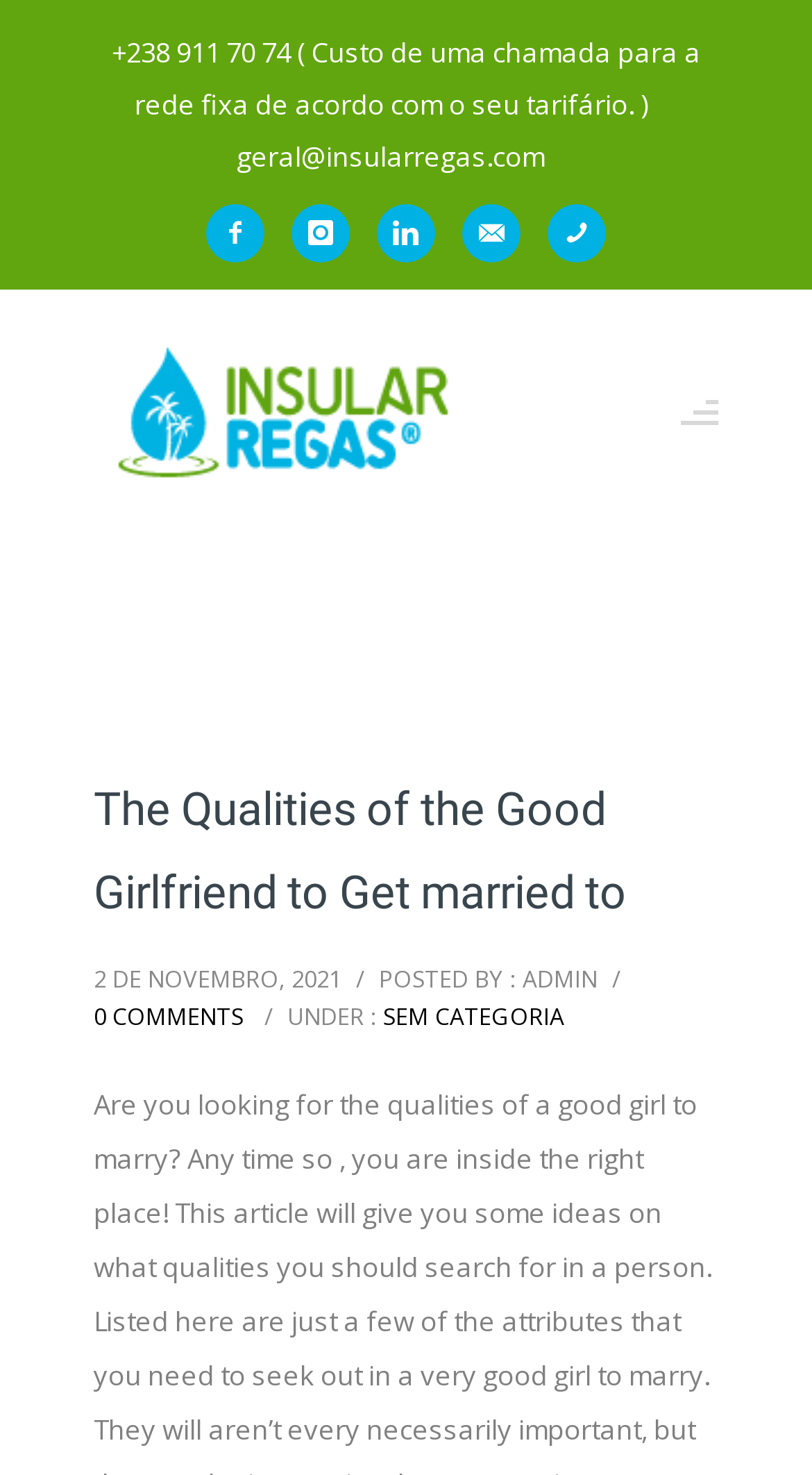What is the date of the post?
Provide a short answer using one word or a brief phrase based on the image.

2 DE NOVEMBRO, 2021